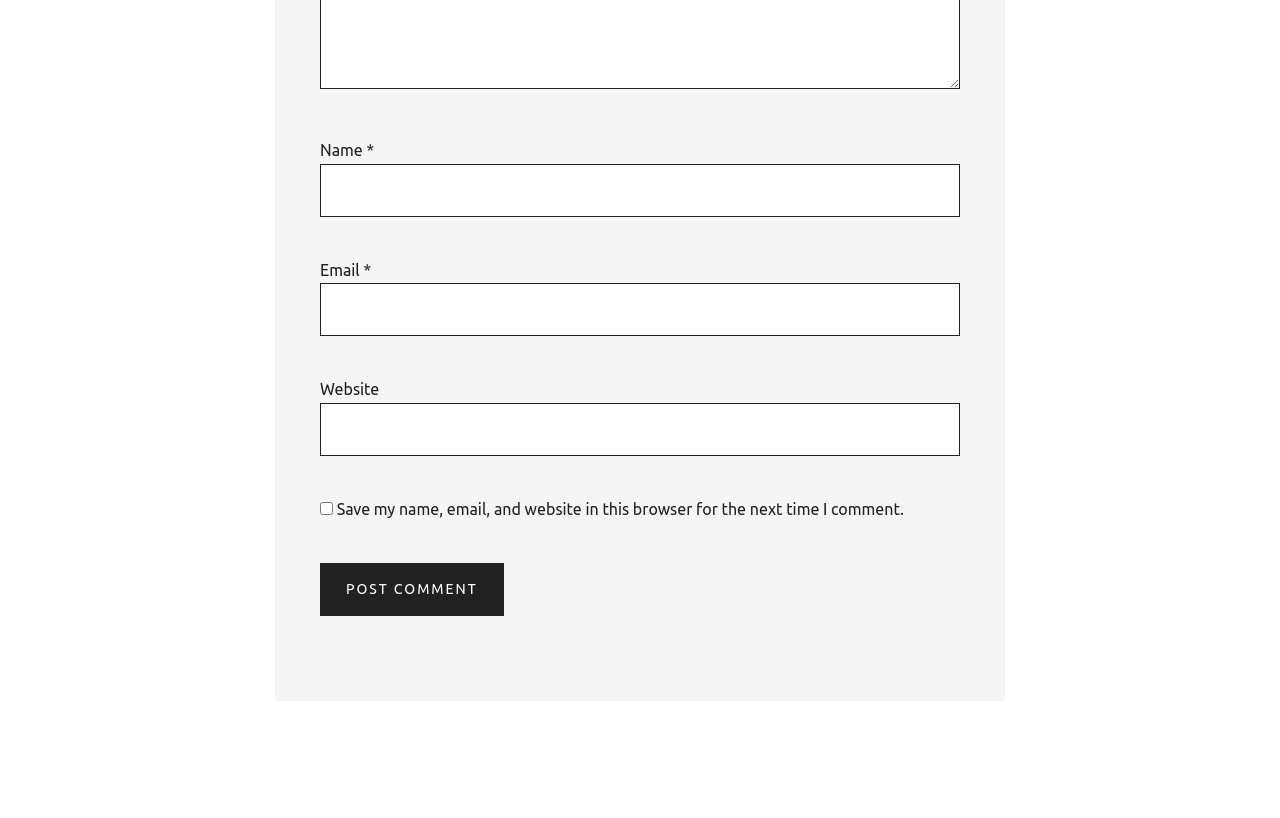Reply to the question with a single word or phrase:
What is the first field to fill in the form?

Name